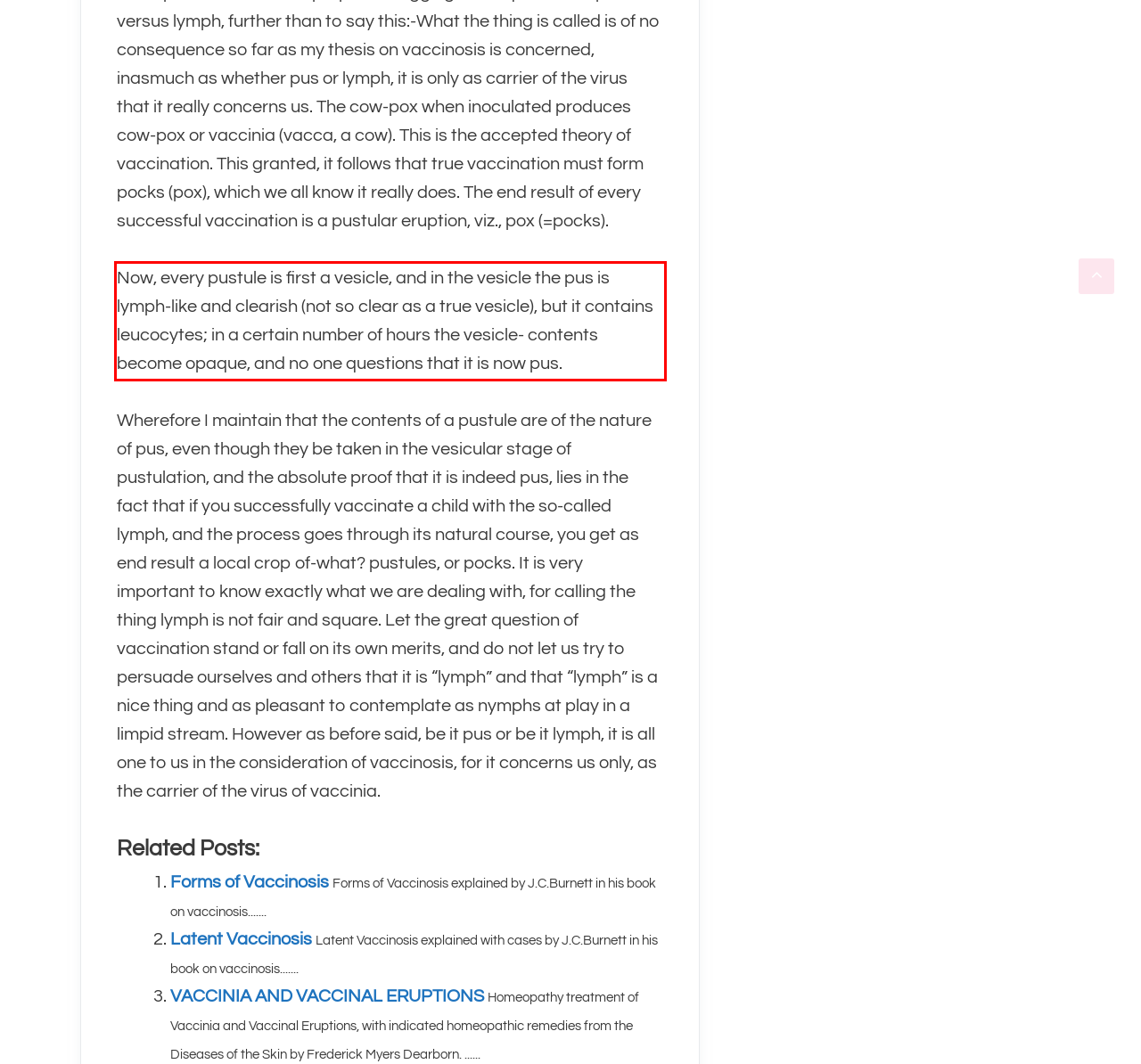Identify and transcribe the text content enclosed by the red bounding box in the given screenshot.

Now, every pustule is first a vesicle, and in the vesicle the pus is lymph-like and clearish (not so clear as a true vesicle), but it contains leucocytes; in a certain number of hours the vesicle- contents become opaque, and no one questions that it is now pus.